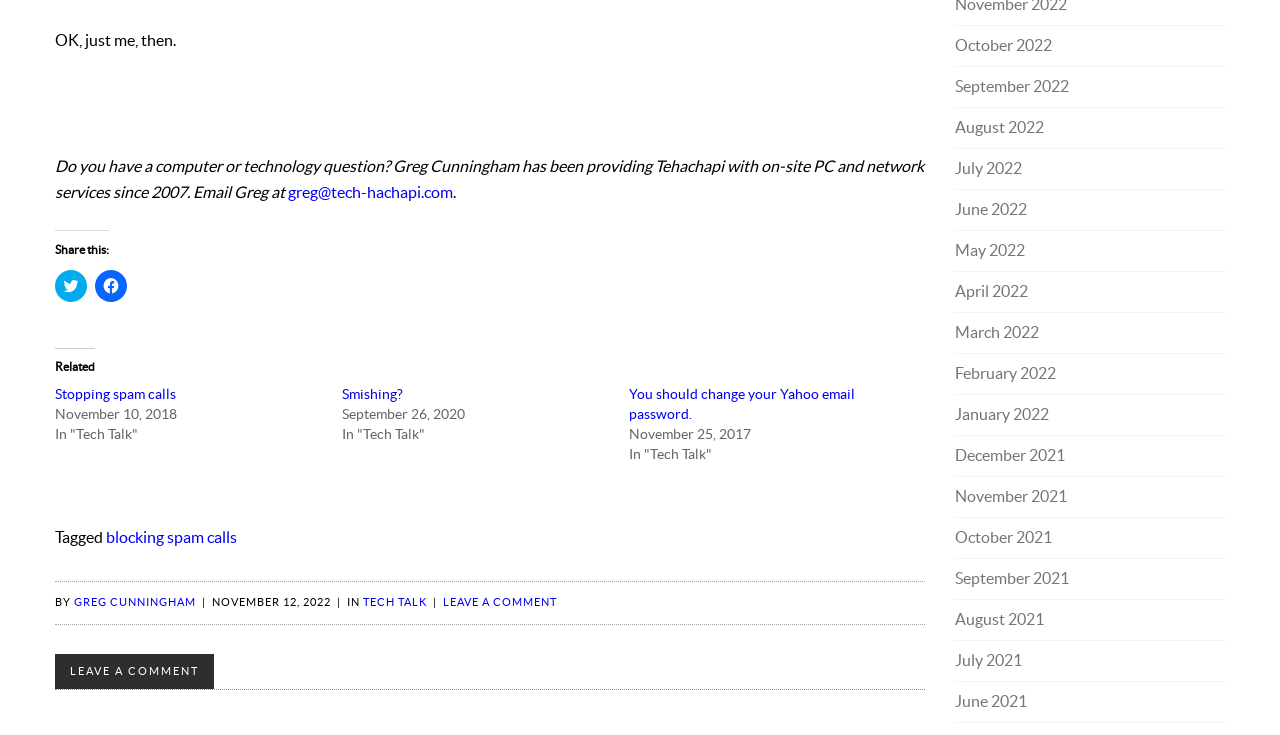Locate the bounding box coordinates of the area where you should click to accomplish the instruction: "View posts from October 2022".

[0.746, 0.051, 0.822, 0.073]